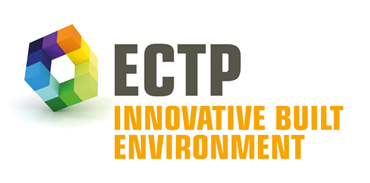Provide a comprehensive description of the image.

The image features the logo of the European Construction Technology Platform (ECTP), prominently showcasing a stylized hexagonal shape composed of colorful segments—blue, green, yellow, and orange. Below the graphic element, the text reads "ECTP" in bold capital letters, followed by the phrase "INNOVATIVE BUILT ENVIRONMENT" in a striking orange font. This logo represents the ECTP's commitment to promoting innovation within the built environment sector in Europe, highlighting its role in advancing sustainable construction practices and smart building technologies. The visual design conveys a sense of modernity and collaboration in addressing the challenges of future urban development.